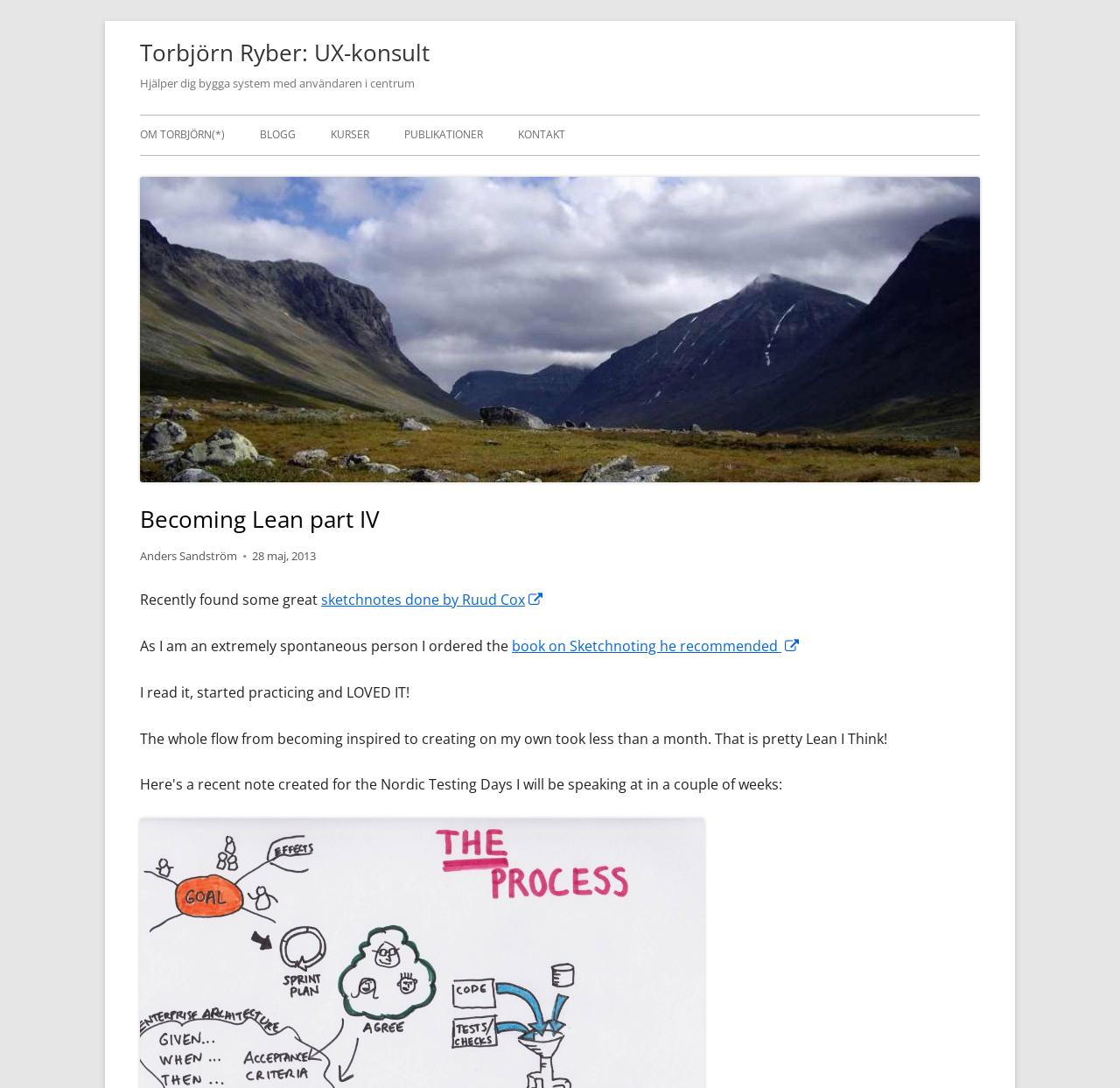Pinpoint the bounding box coordinates of the clickable element needed to complete the instruction: "read the blog". The coordinates should be provided as four float numbers between 0 and 1: [left, top, right, bottom].

[0.232, 0.107, 0.264, 0.142]